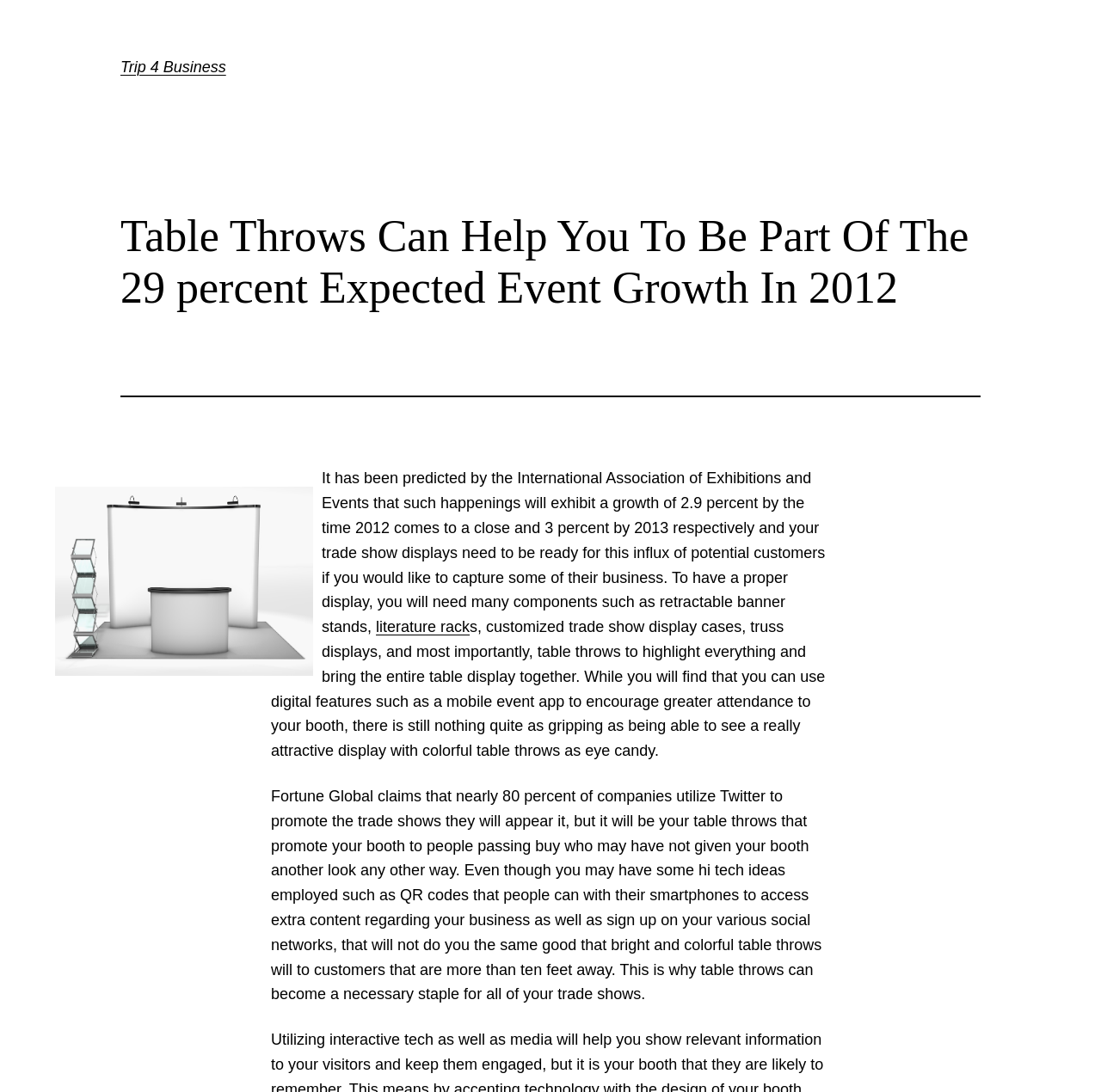Given the description "literature rack", determine the bounding box of the corresponding UI element.

[0.341, 0.566, 0.427, 0.582]